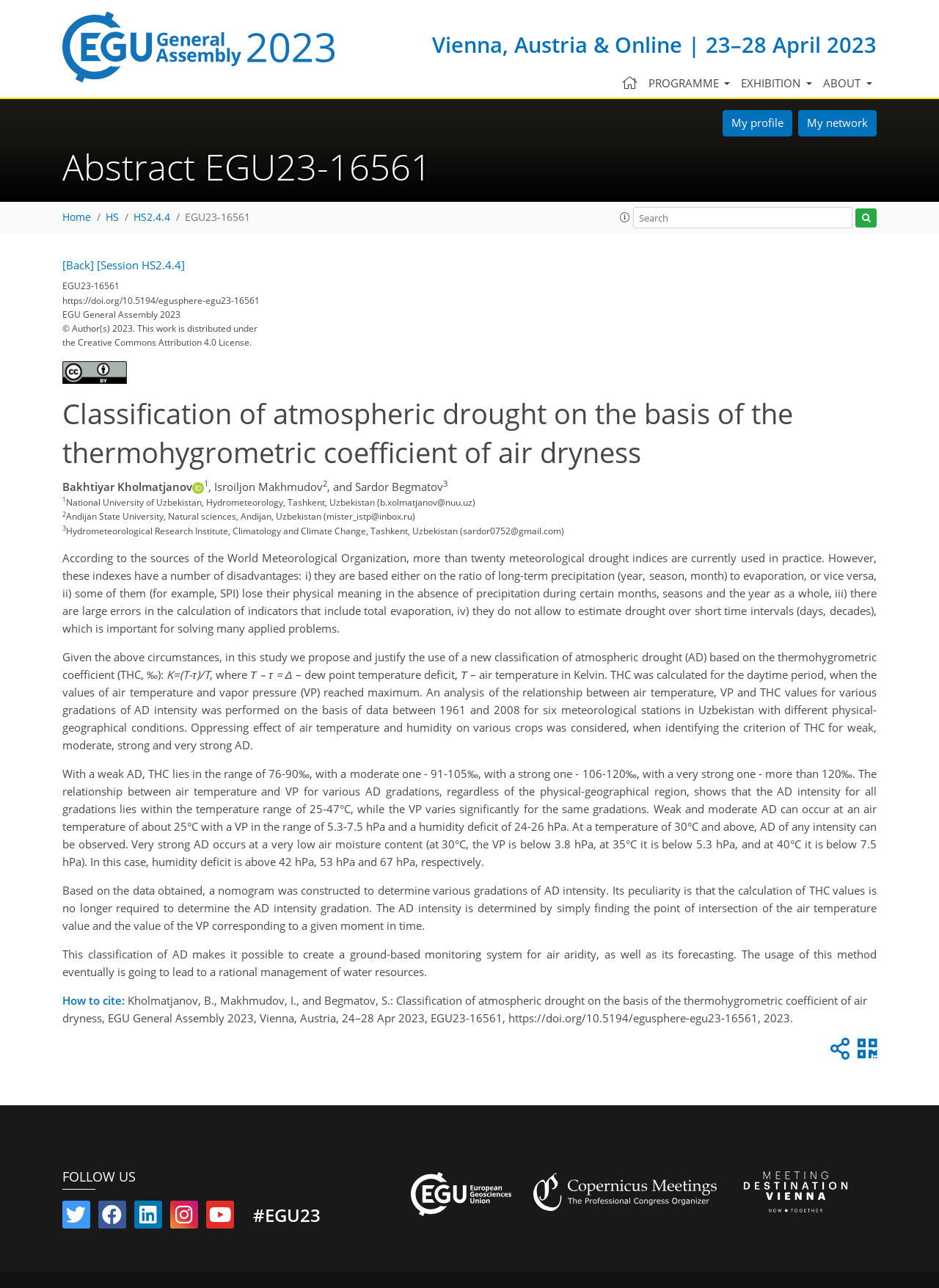Determine the bounding box coordinates of the section to be clicked to follow the instruction: "Search for something". The coordinates should be given as four float numbers between 0 and 1, formatted as [left, top, right, bottom].

[0.674, 0.161, 0.908, 0.177]